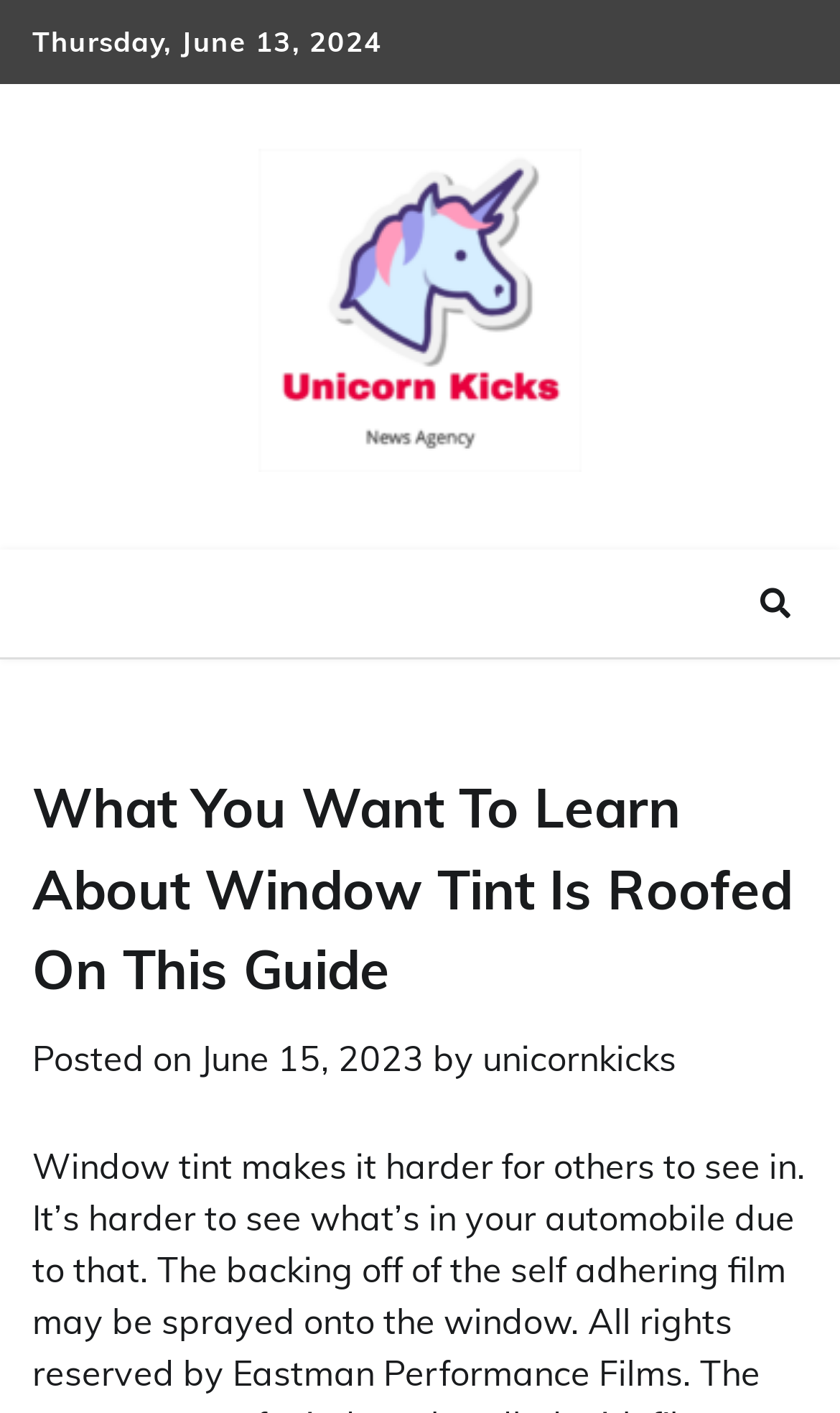Who is the author of the post?
Look at the image and answer the question using a single word or phrase.

unicornkicks